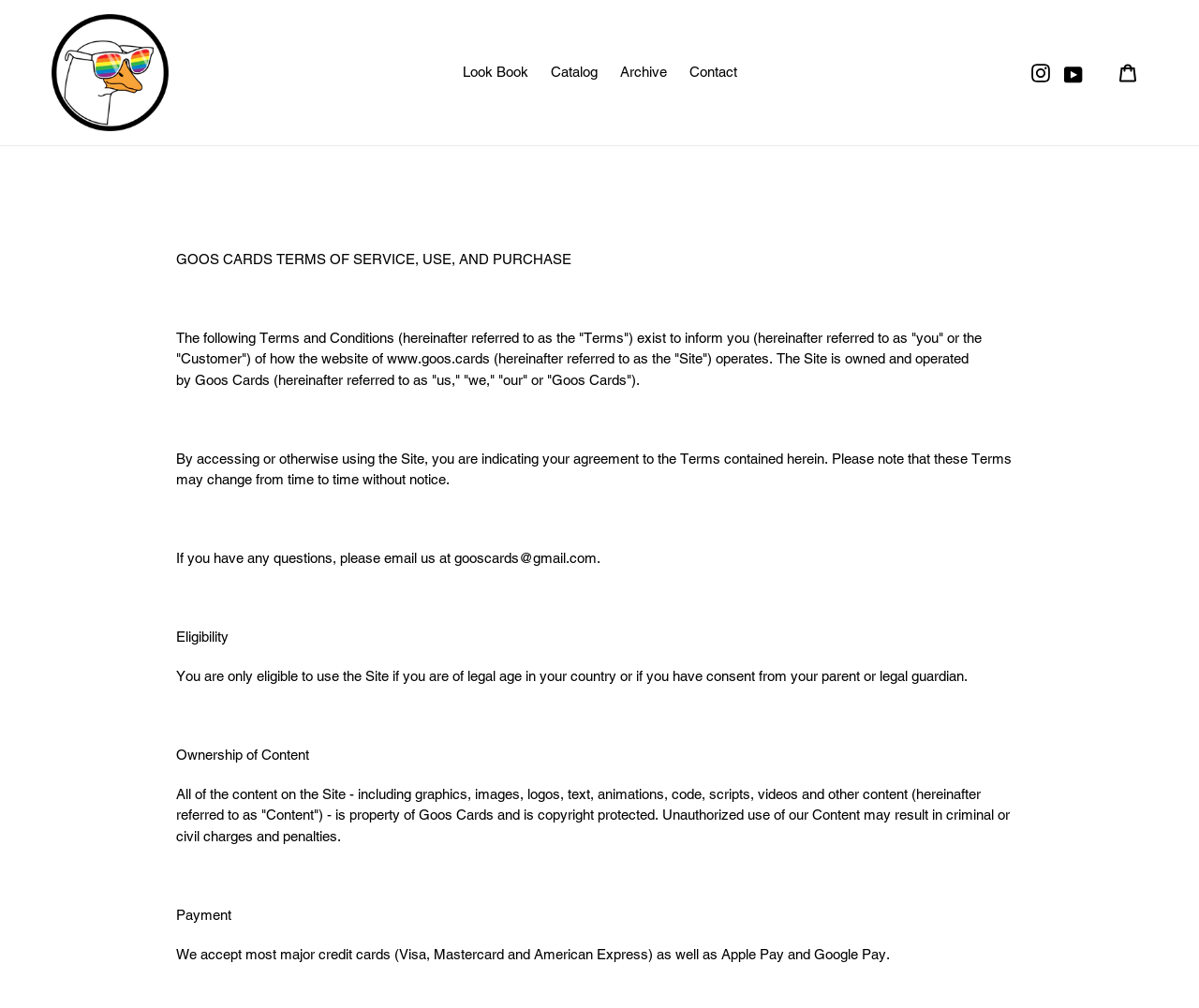What is the minimum age requirement to use the Site?
We need a detailed and exhaustive answer to the question. Please elaborate.

The minimum age requirement to use the Site is the legal age in your country, or if you have consent from your parent or legal guardian, as stated in the text 'You are only eligible to use the Site if you are of legal age in your country or if you have consent from your parent or legal guardian.'